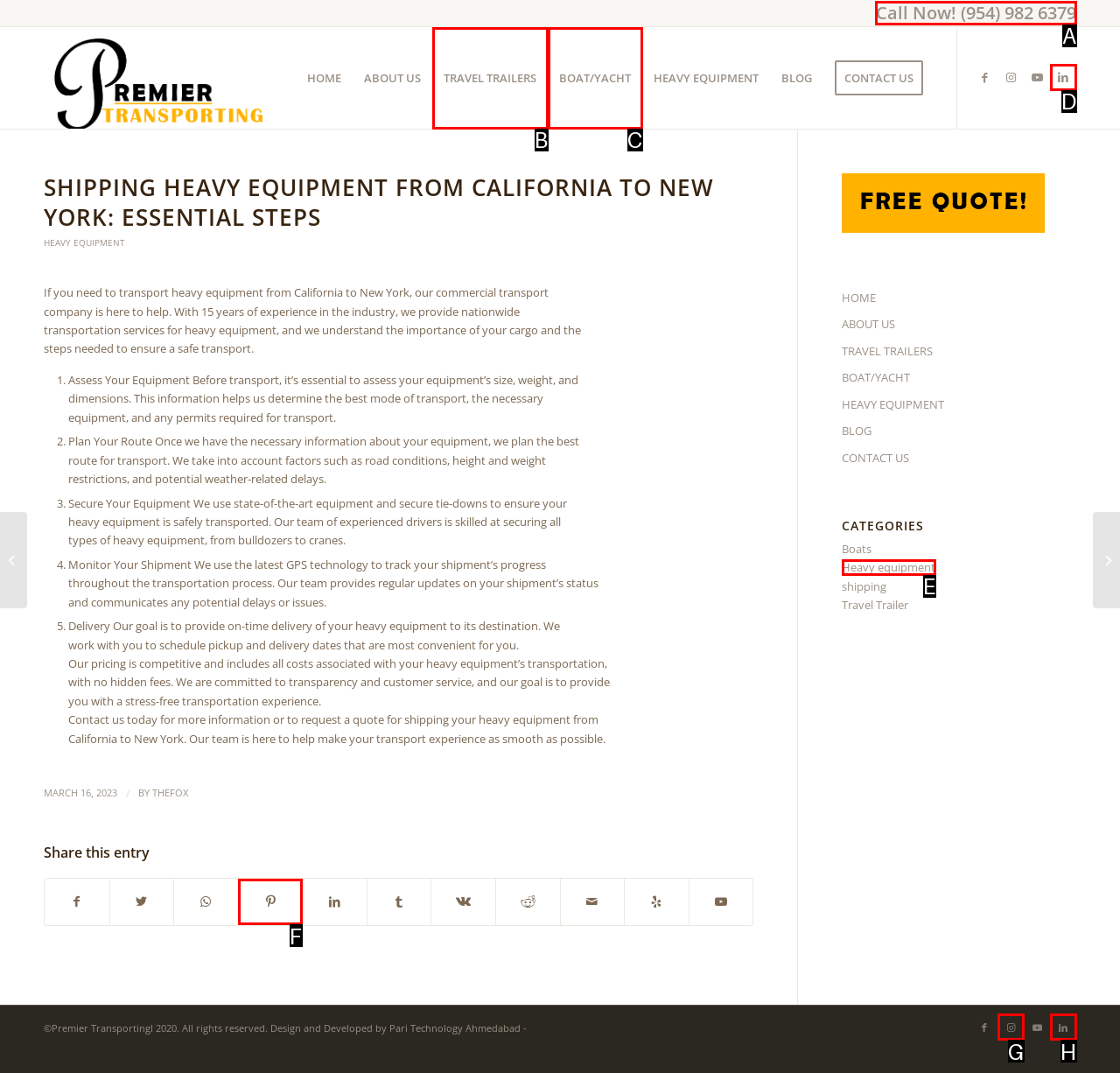Out of the given choices, which letter corresponds to the UI element required to Call now!? Answer with the letter.

A